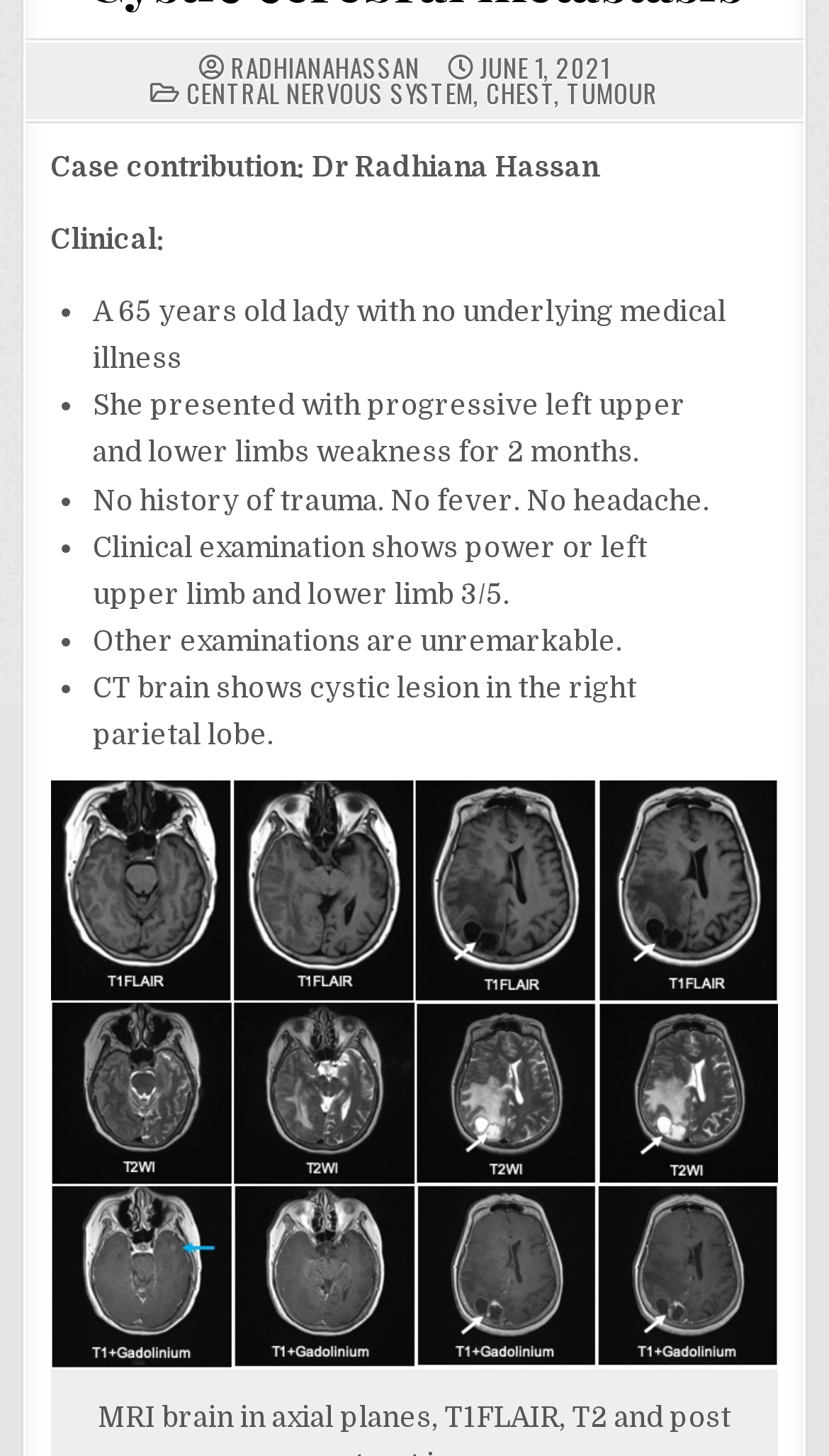Provide the bounding box coordinates of the UI element that matches the description: "Central Nervous System".

[0.224, 0.051, 0.571, 0.076]